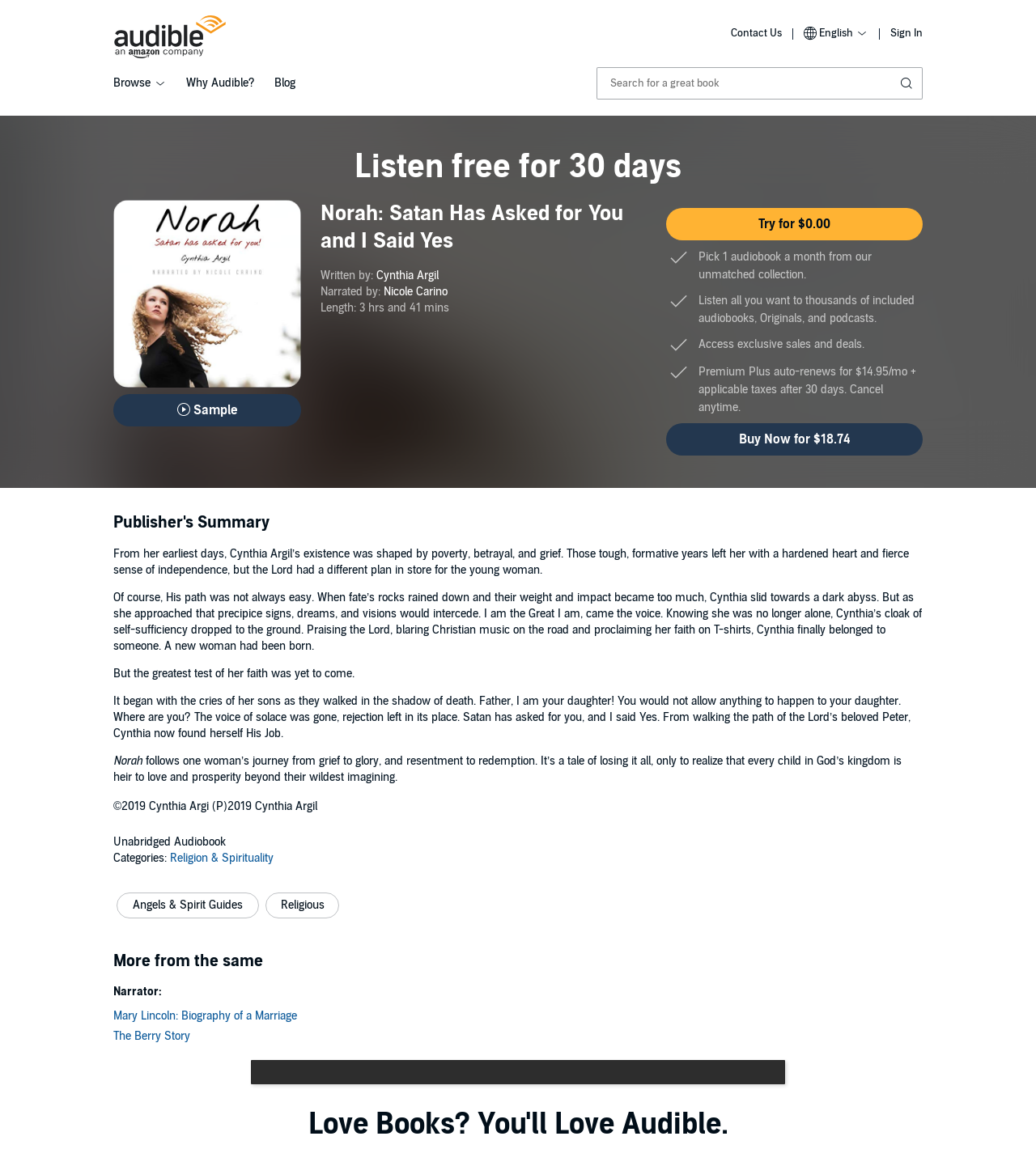Identify the bounding box coordinates for the region to click in order to carry out this instruction: "Read more about the article Aiming Beyond Standard Comic Book Channels". Provide the coordinates using four float numbers between 0 and 1, formatted as [left, top, right, bottom].

None